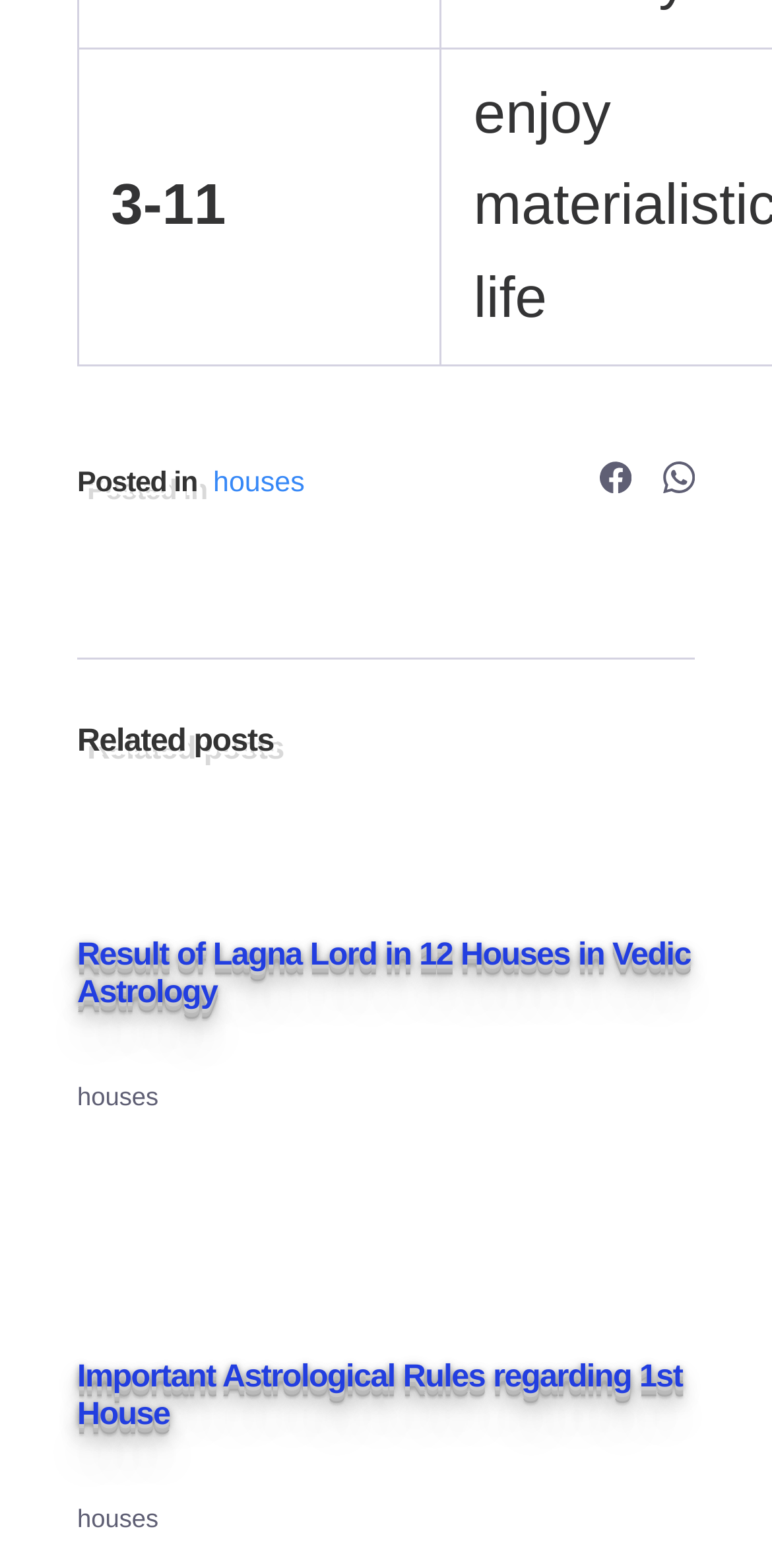What is the topic of the first related post?
Please analyze the image and answer the question with as much detail as possible.

I looked at the first article element below the 'Related posts' heading and found a heading element with the text 'Result of Lagna Lord in 12 Houses in Vedic Astrology'. This suggests that the topic of the first related post is about Lagna Lord in 12 Houses.